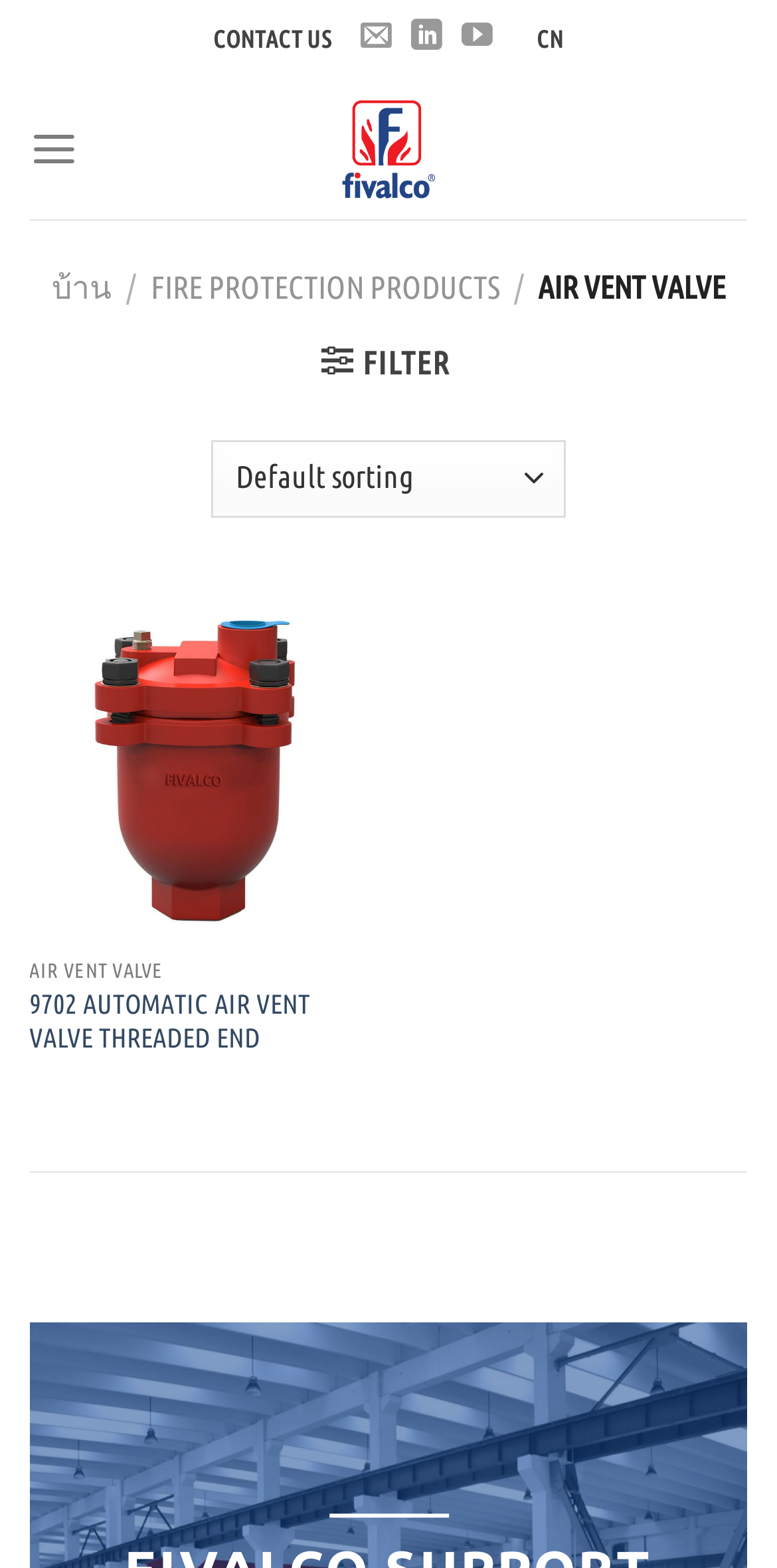Identify the bounding box coordinates of the clickable region to carry out the given instruction: "View 9702 AUTOMATIC AIR VENT VALVE THREADED END".

[0.038, 0.629, 0.475, 0.674]